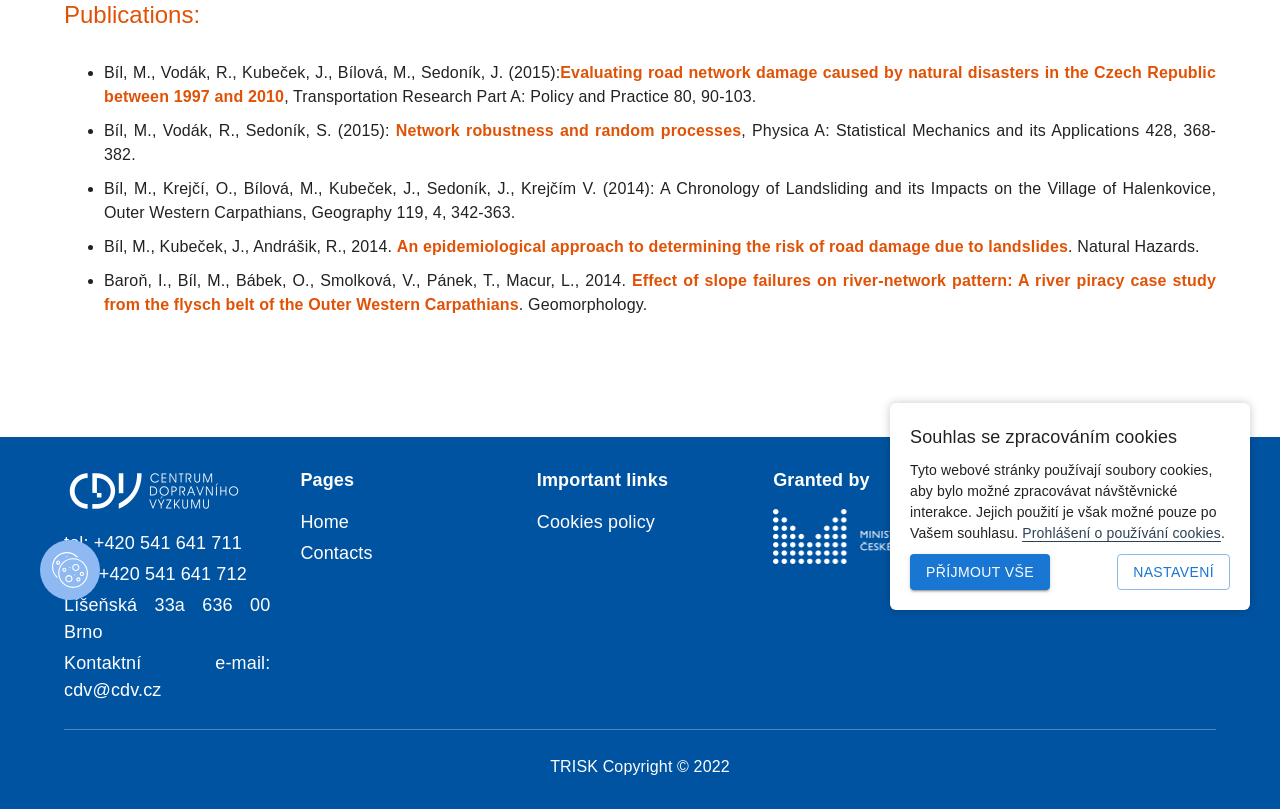Identify the bounding box coordinates for the UI element mentioned here: "Prohlášení o používání cookies". Provide the coordinates as four float values between 0 and 1, i.e., [left, top, right, bottom].

[0.799, 0.648, 0.954, 0.669]